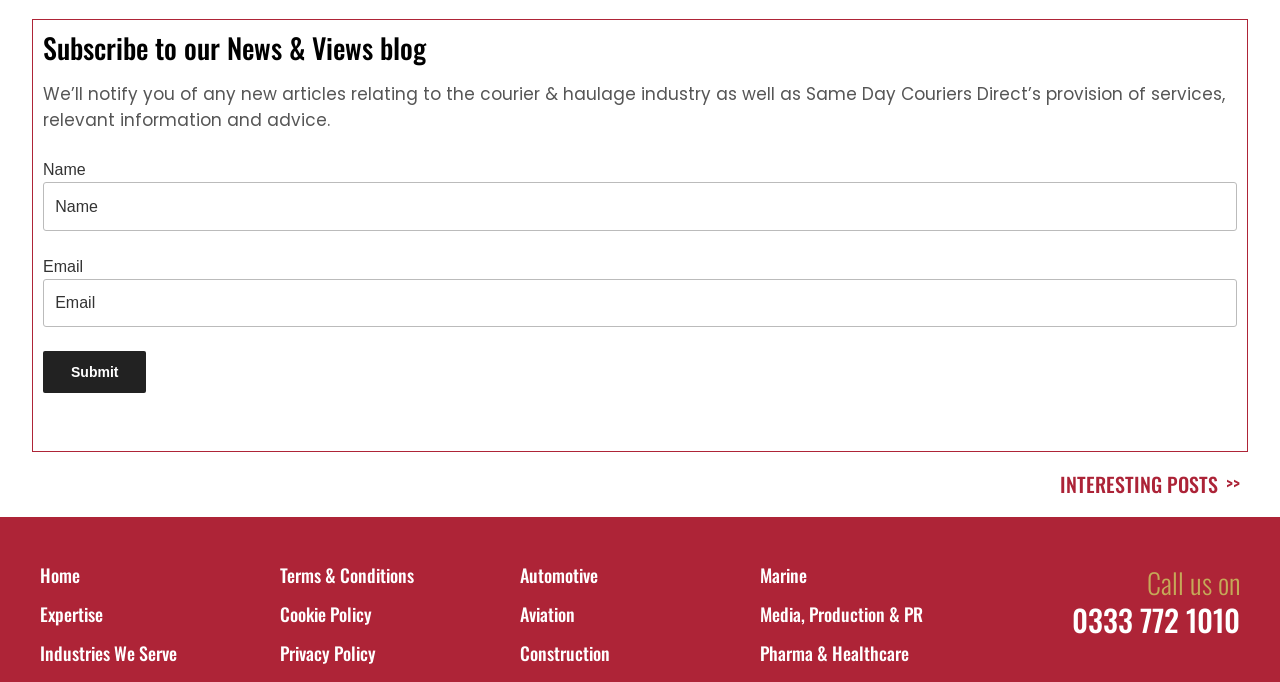Please find the bounding box coordinates of the element's region to be clicked to carry out this instruction: "Go to Harvard University Press".

None